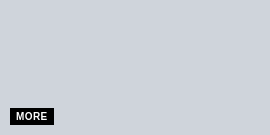Summarize the image with a detailed caption.

The image features a clickable button labeled "MORE" set against a muted gray background. This button is likely intended to provide users with additional content or options, enhancing navigation on the webpage. Positioned prominently within its section, the "MORE" button invites further exploration, suggesting that there are more articles, insights, or features available related to the ongoing theme of the page, which centers on Corporate Social Responsibility (CSR) and sustainability discussions in India.